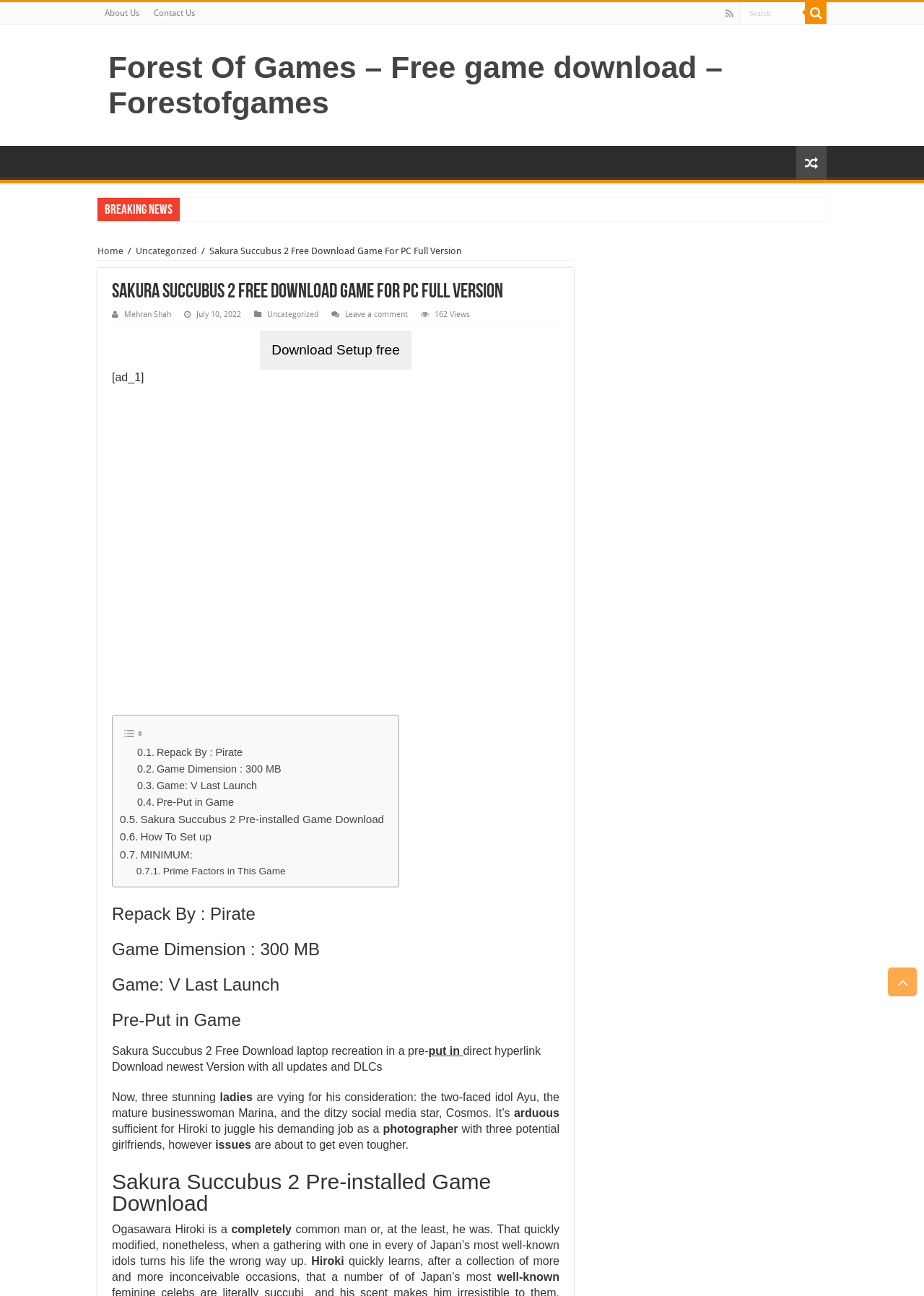Identify the main heading of the webpage and provide its text content.

Sakura Succubus 2 Free Download Game For PC Full Version